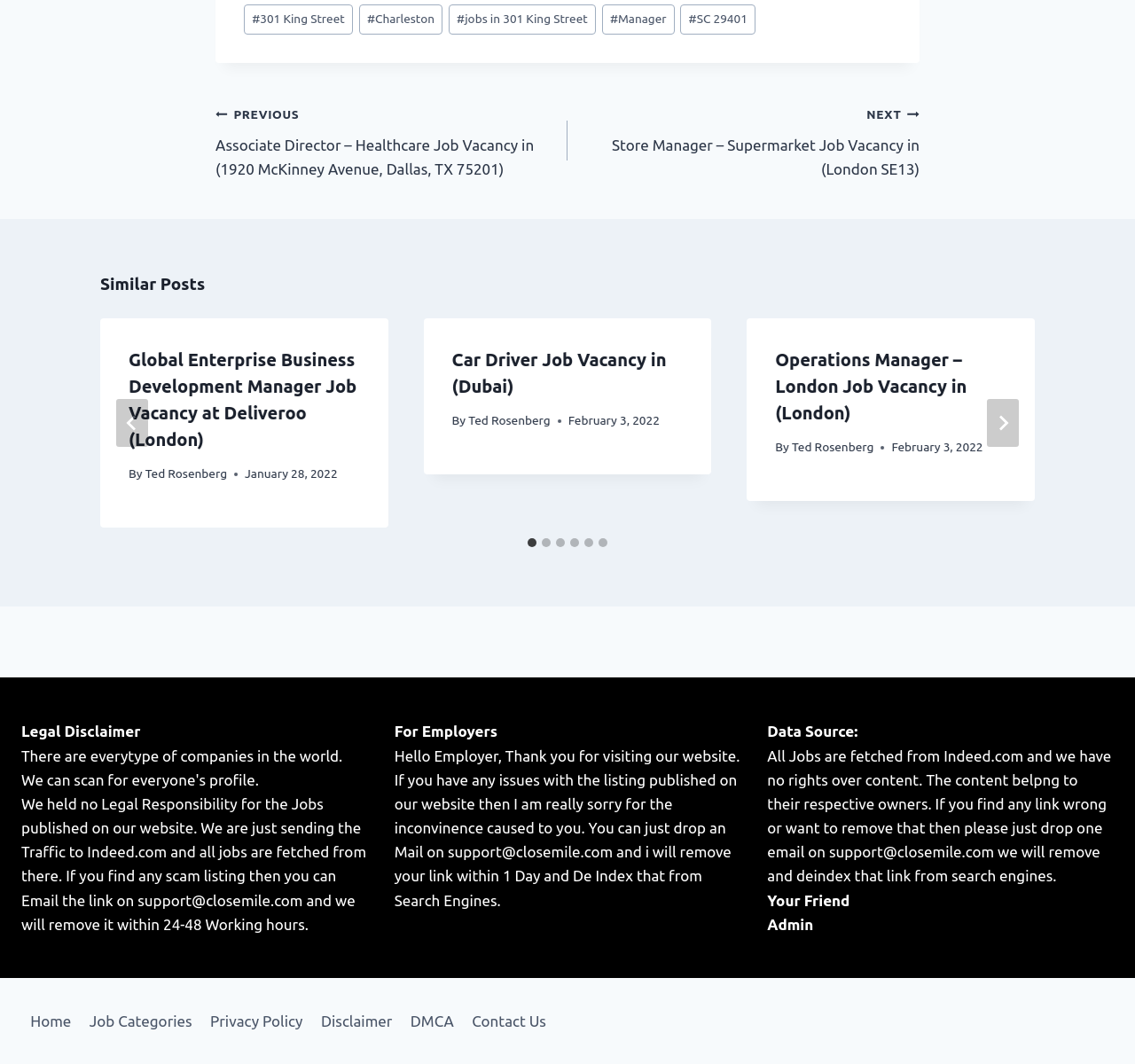Identify the bounding box coordinates for the UI element described as: "Home". The coordinates should be provided as four floats between 0 and 1: [left, top, right, bottom].

[0.019, 0.944, 0.071, 0.975]